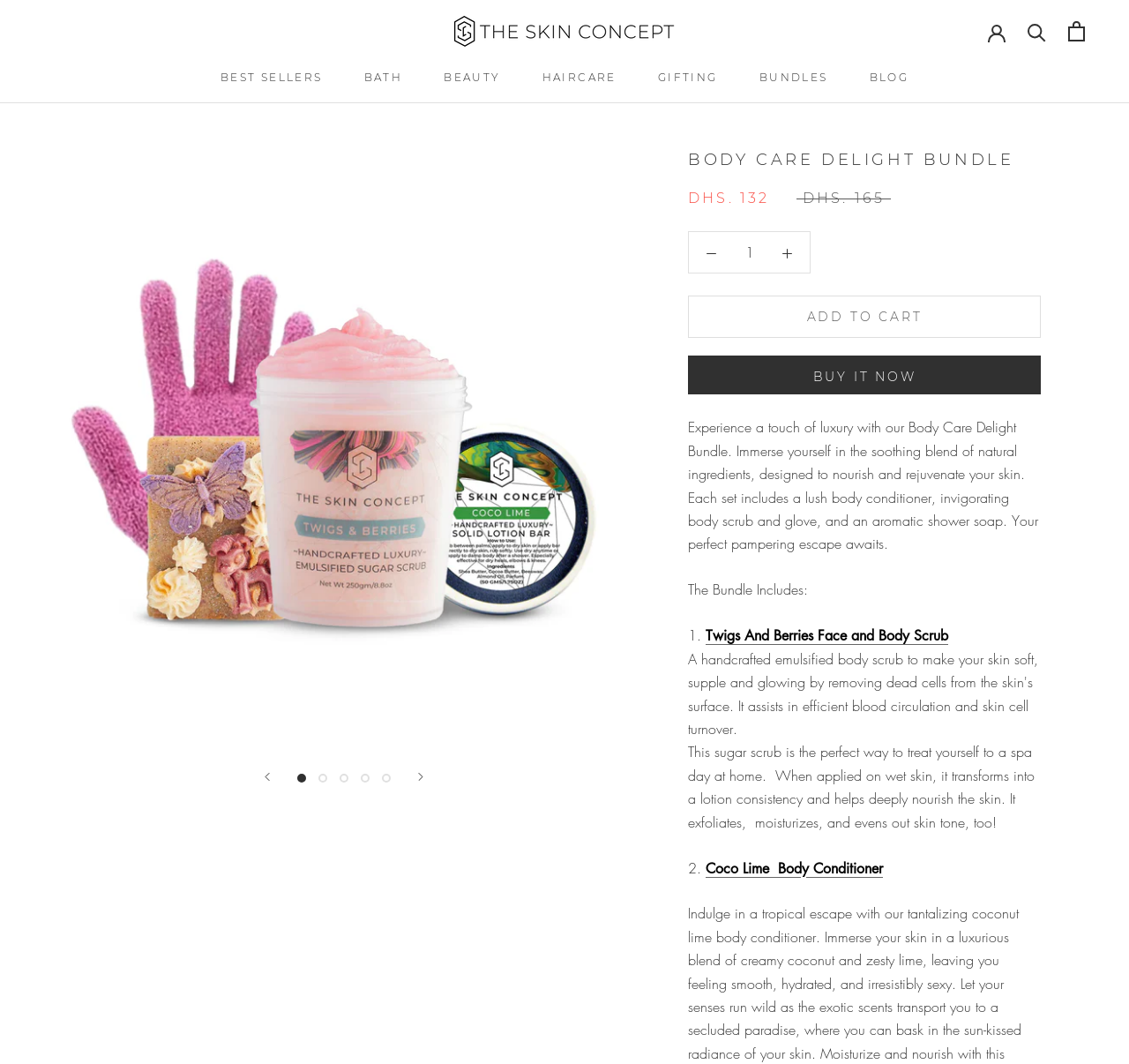Respond to the following question with a brief word or phrase:
How many buttons are there in the product section?

9